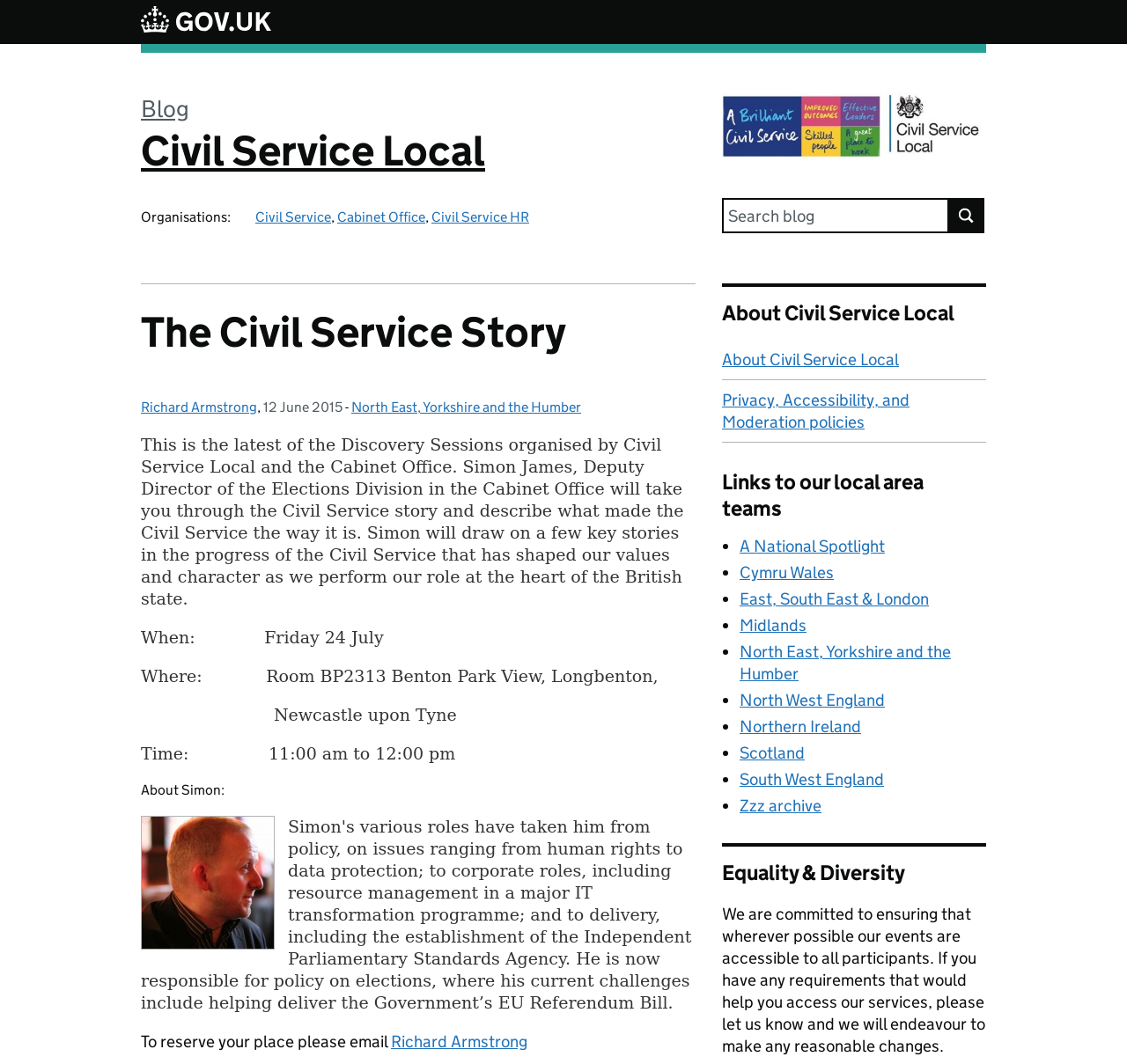Where is the event 'Discovery Sessions' taking place?
Answer the question with as much detail as possible.

The location of the event 'Discovery Sessions' can be found in the section that contains the text 'Where:', which is located below the heading 'The Civil Service Story'. The text 'Where:' is followed by the address 'Room BP2313 Benton Park View, Longbenton, Newcastle upon Tyne', indicating that the event is taking place at this location.